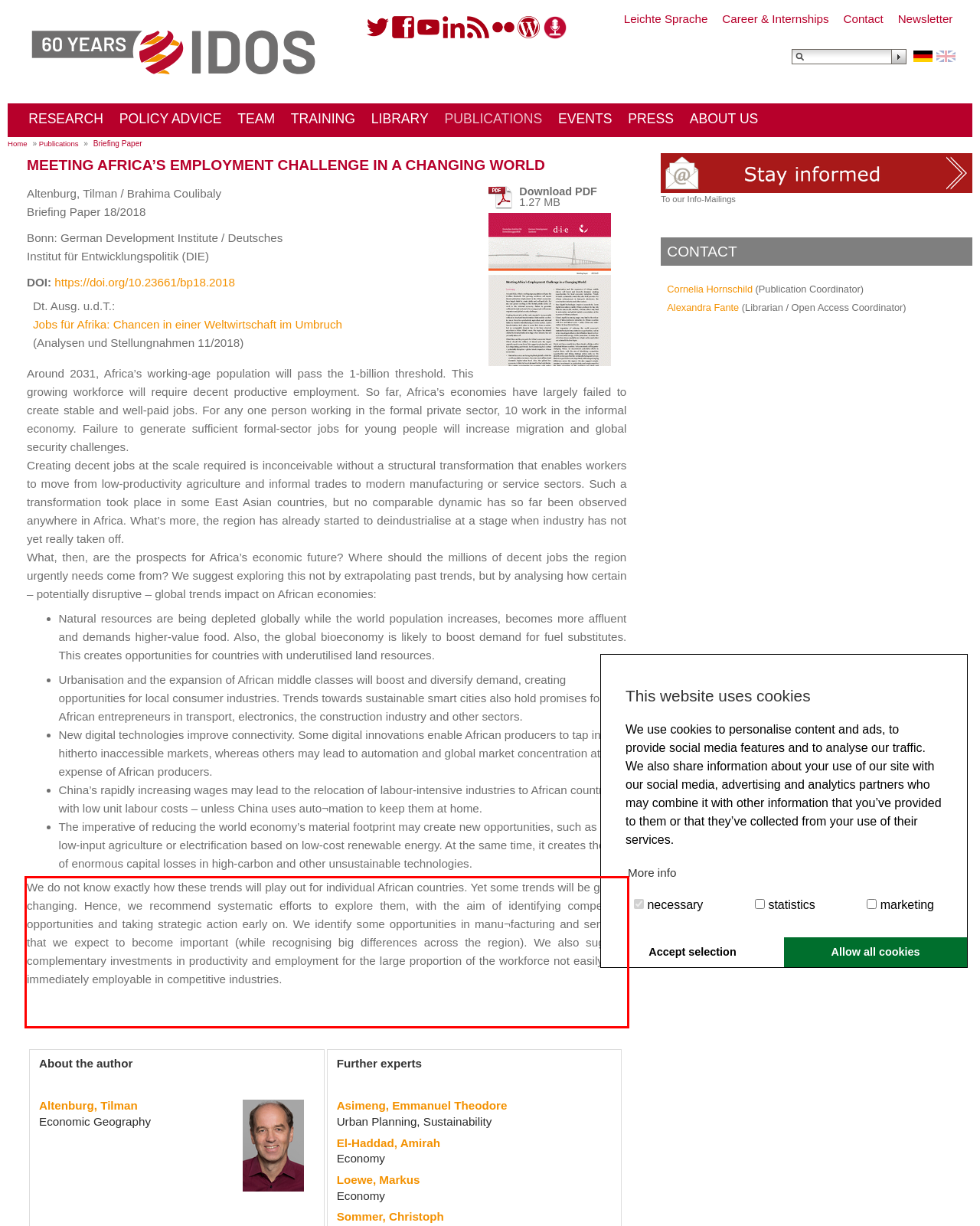Please examine the webpage screenshot containing a red bounding box and use OCR to recognize and output the text inside the red bounding box.

We do not know exactly how these trends will play out for individual African countries. Yet some trends will be game-changing. Hence, we recommend systematic efforts to explore them, with the aim of identifying competitive opportunities and taking strategic action early on. We identify some opportunities in manu¬facturing and services that we expect to become important (while recognising big differences across the region). We also suggest complementary investments in productivity and employment for the large proportion of the workforce not easily and immediately employable in competitive industries.